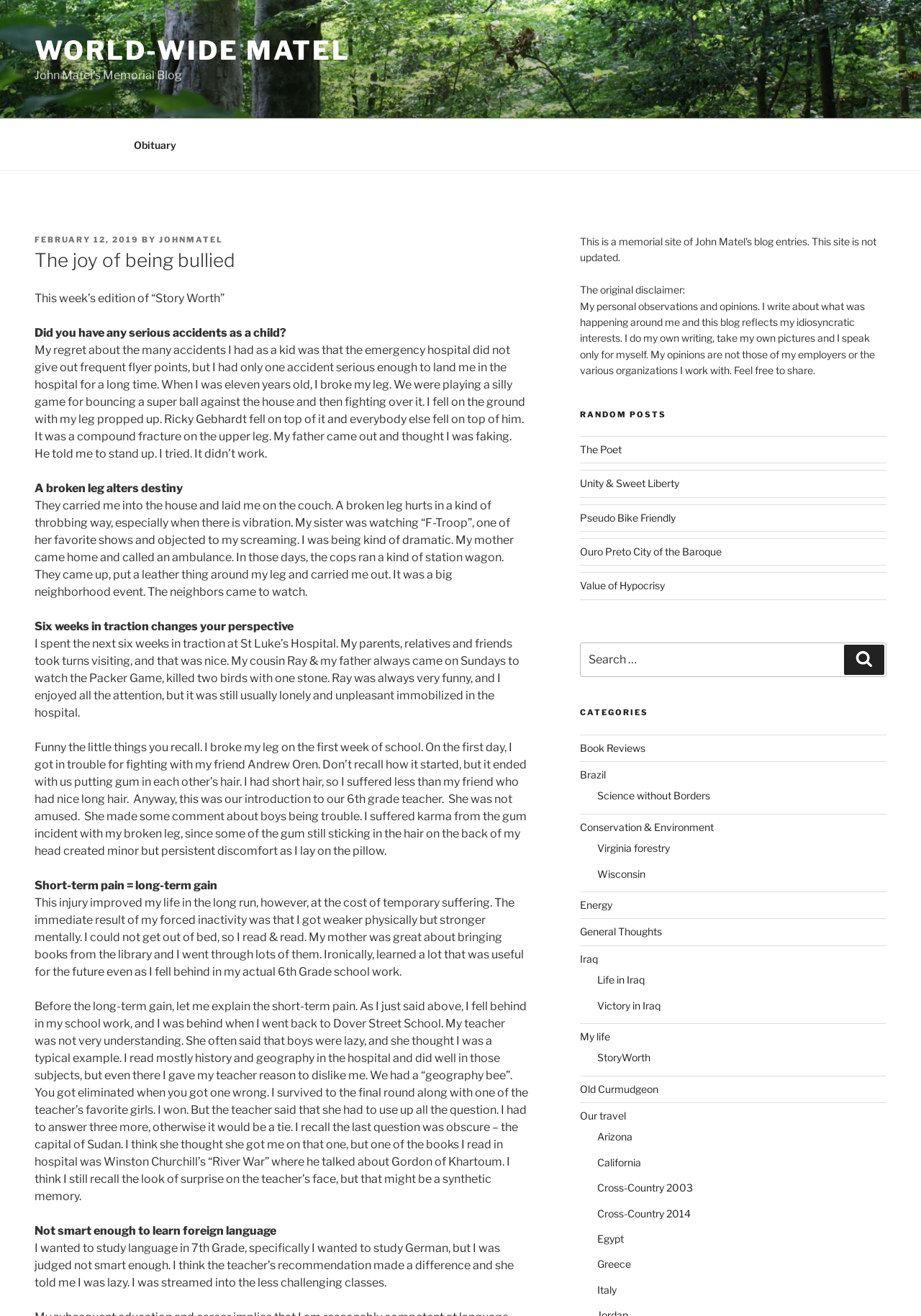Please locate the bounding box coordinates of the element that should be clicked to achieve the given instruction: "Explore the 'StoryWorth' category".

[0.648, 0.799, 0.706, 0.808]